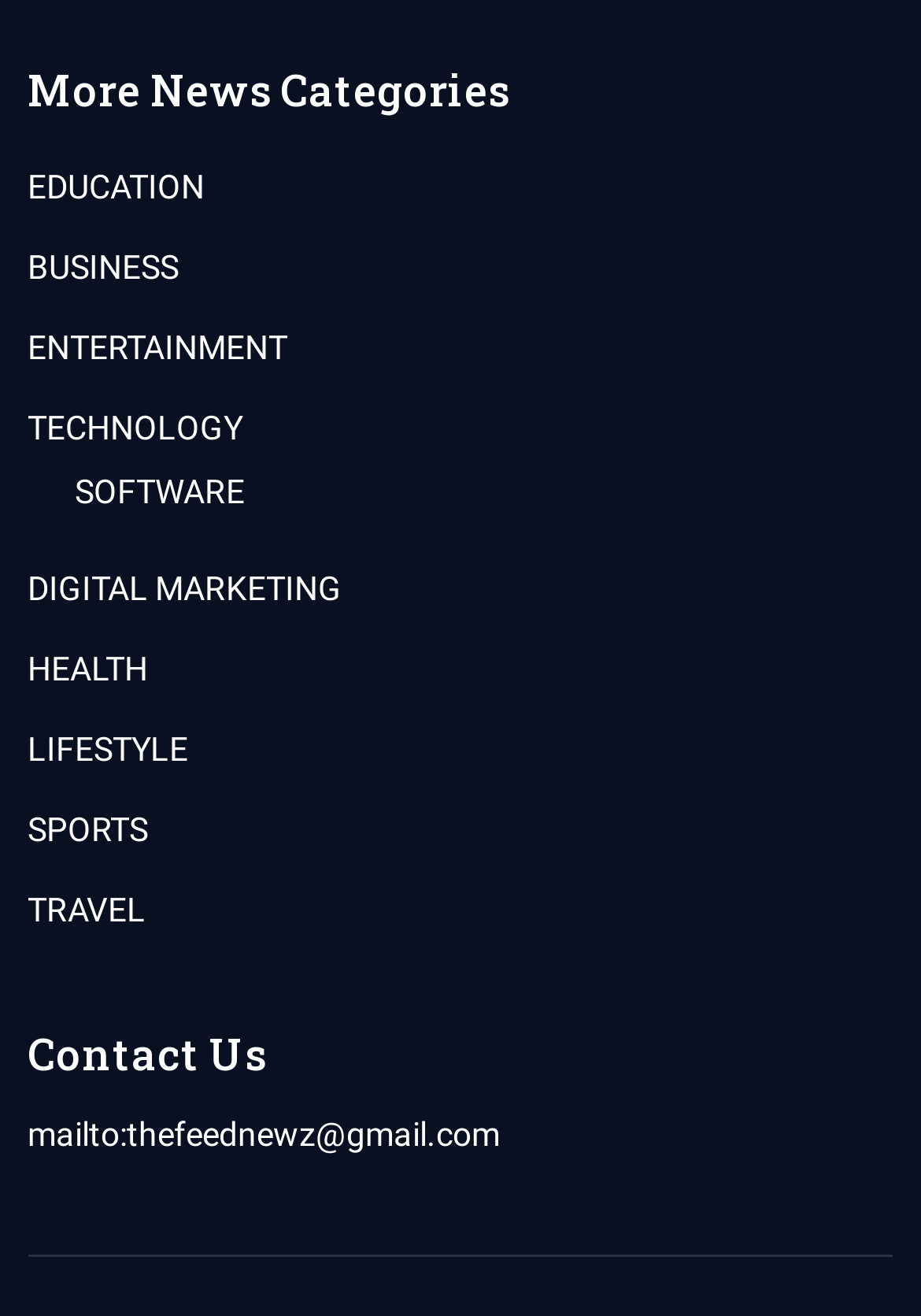Please answer the following question as detailed as possible based on the image: 
What is the purpose of the 'More News Categories' section?

The 'More News Categories' section appears to be a heading that introduces a list of links to various news categories, suggesting that its purpose is to provide users with additional news categories to explore.